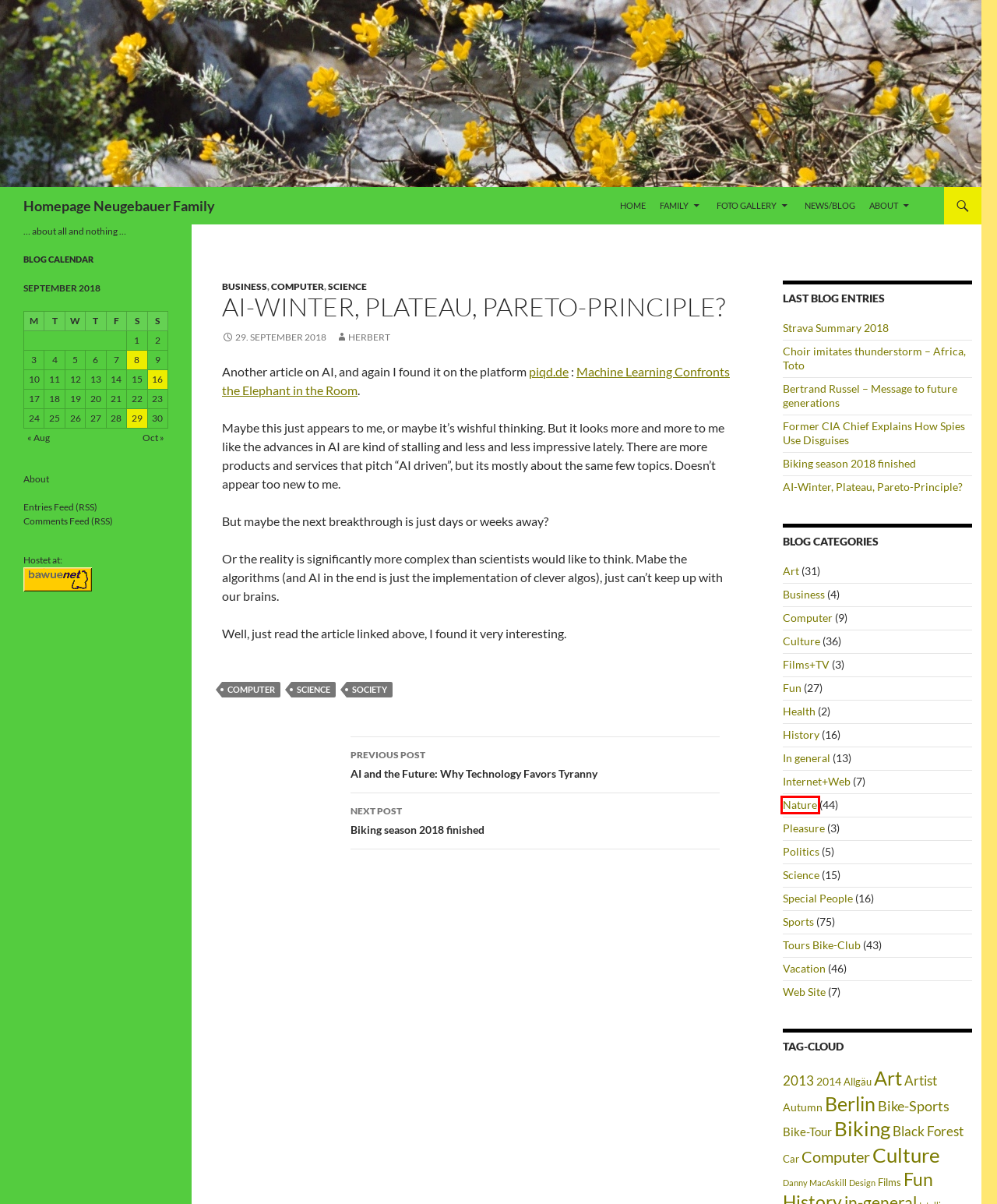Please examine the screenshot provided, which contains a red bounding box around a UI element. Select the webpage description that most accurately describes the new page displayed after clicking the highlighted element. Here are the candidates:
A. History | Homepage Neugebauer Family
B. Business | Homepage Neugebauer Family
C. Nature | Homepage Neugebauer Family
D. Internet+Web | Homepage Neugebauer Family
E. Tours Bike-Club | Homepage Neugebauer Family
F. Foto Gallery | Homepage Neugebauer Family
G. Artist | Homepage Neugebauer Family
H. Films+TV | Homepage Neugebauer Family

C